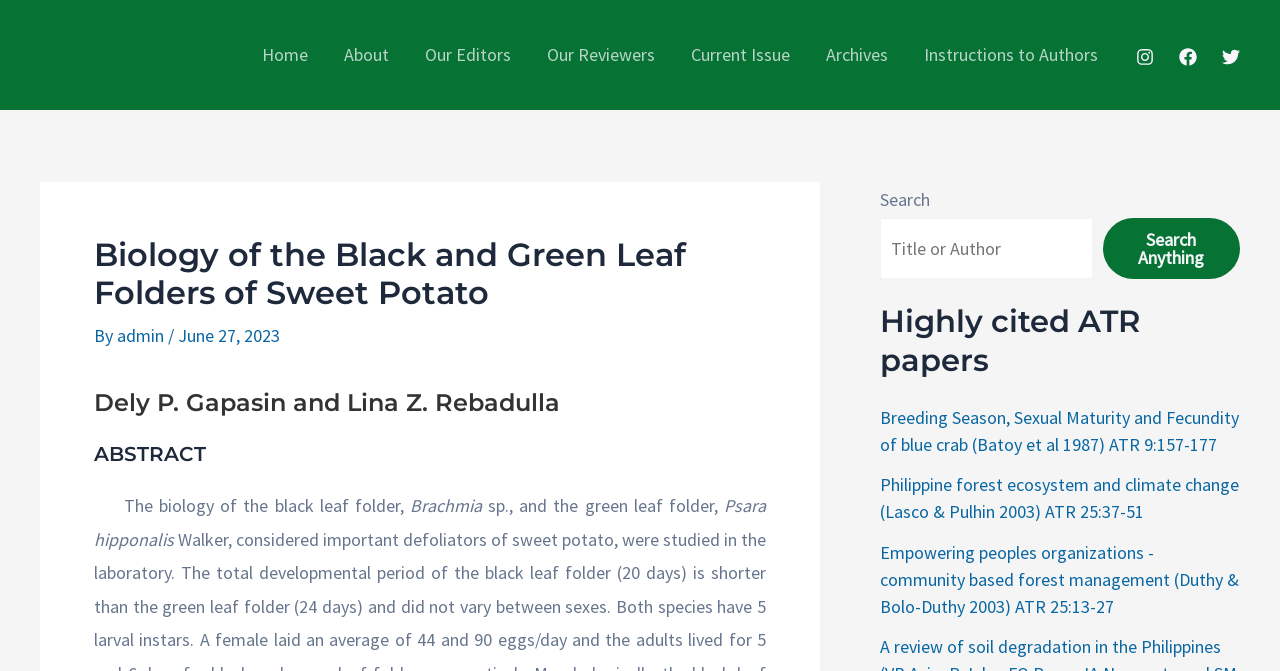Could you provide the bounding box coordinates for the portion of the screen to click to complete this instruction: "Visit the Home page"?

[0.191, 0.0, 0.255, 0.164]